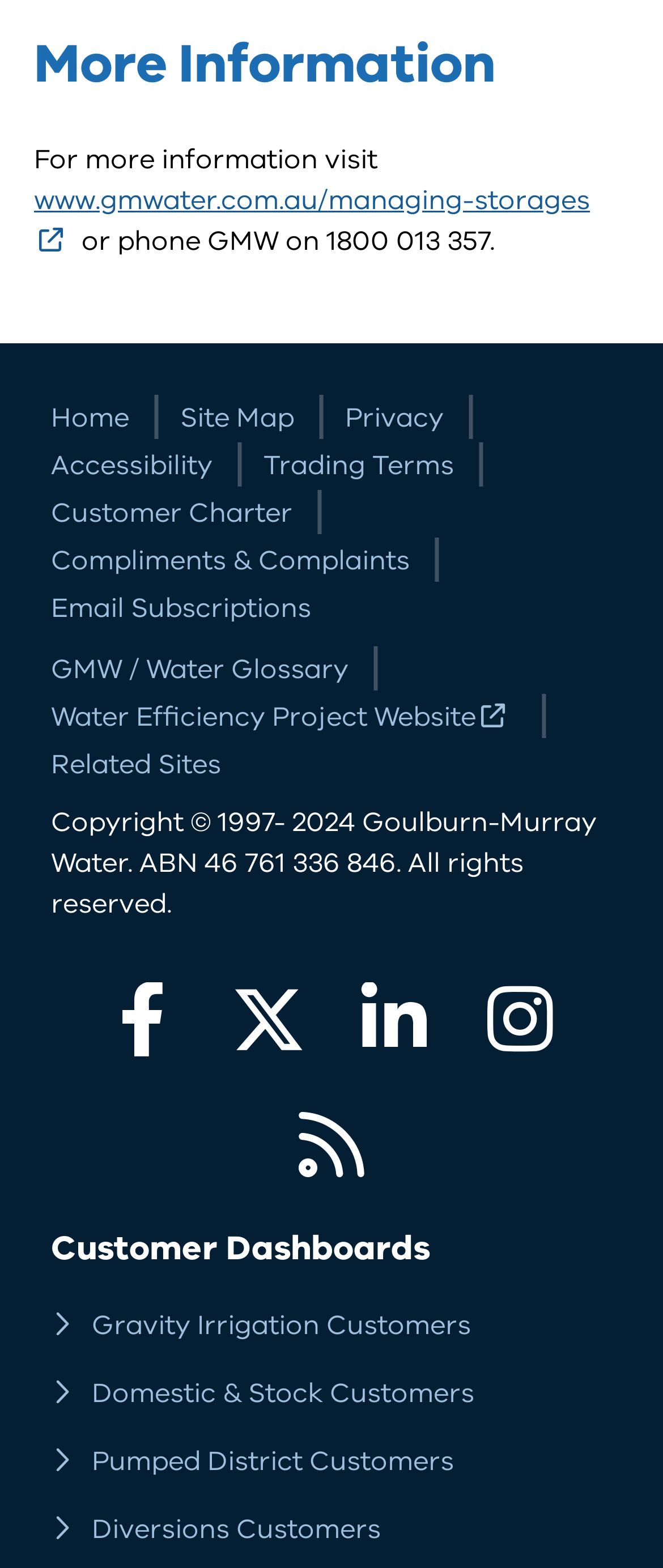Using the description: "www.gmwater.com.au/managing-storages", identify the bounding box of the corresponding UI element in the screenshot.

[0.051, 0.116, 0.89, 0.166]